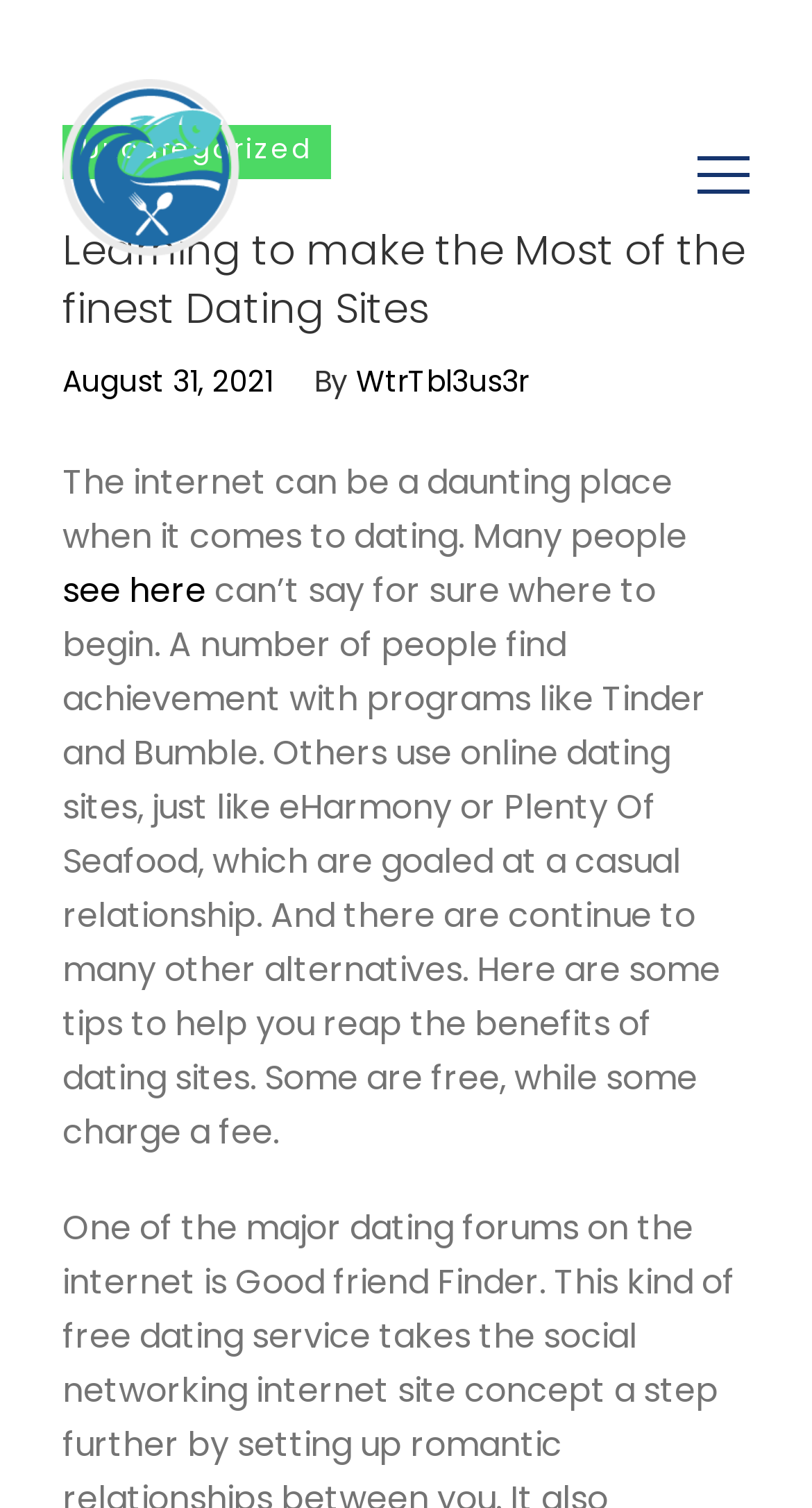Answer the question in one word or a short phrase:
What is the date of the article?

August 31, 2021